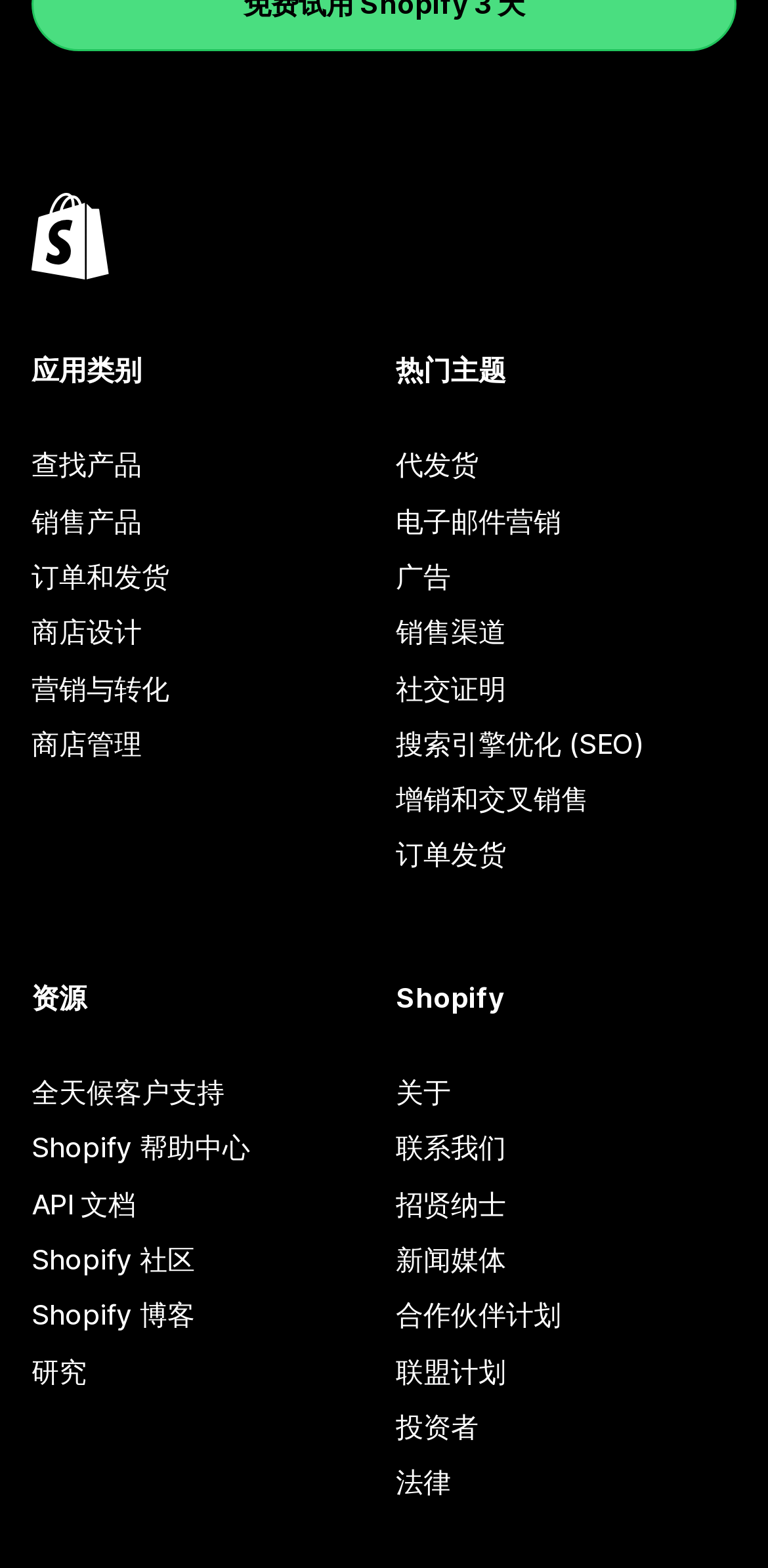What is the second popular topic?
Can you give a detailed and elaborate answer to the question?

The webpage has a section '热门主题' which lists popular topics, and the second one is 电子邮件营销, which is a link.